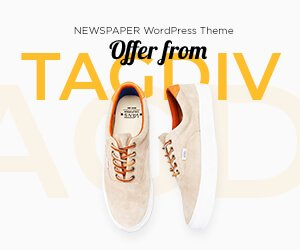What is the purpose of the header 'NEWSPAPER WordPress Theme'?
Please use the visual content to give a single word or phrase answer.

To add context